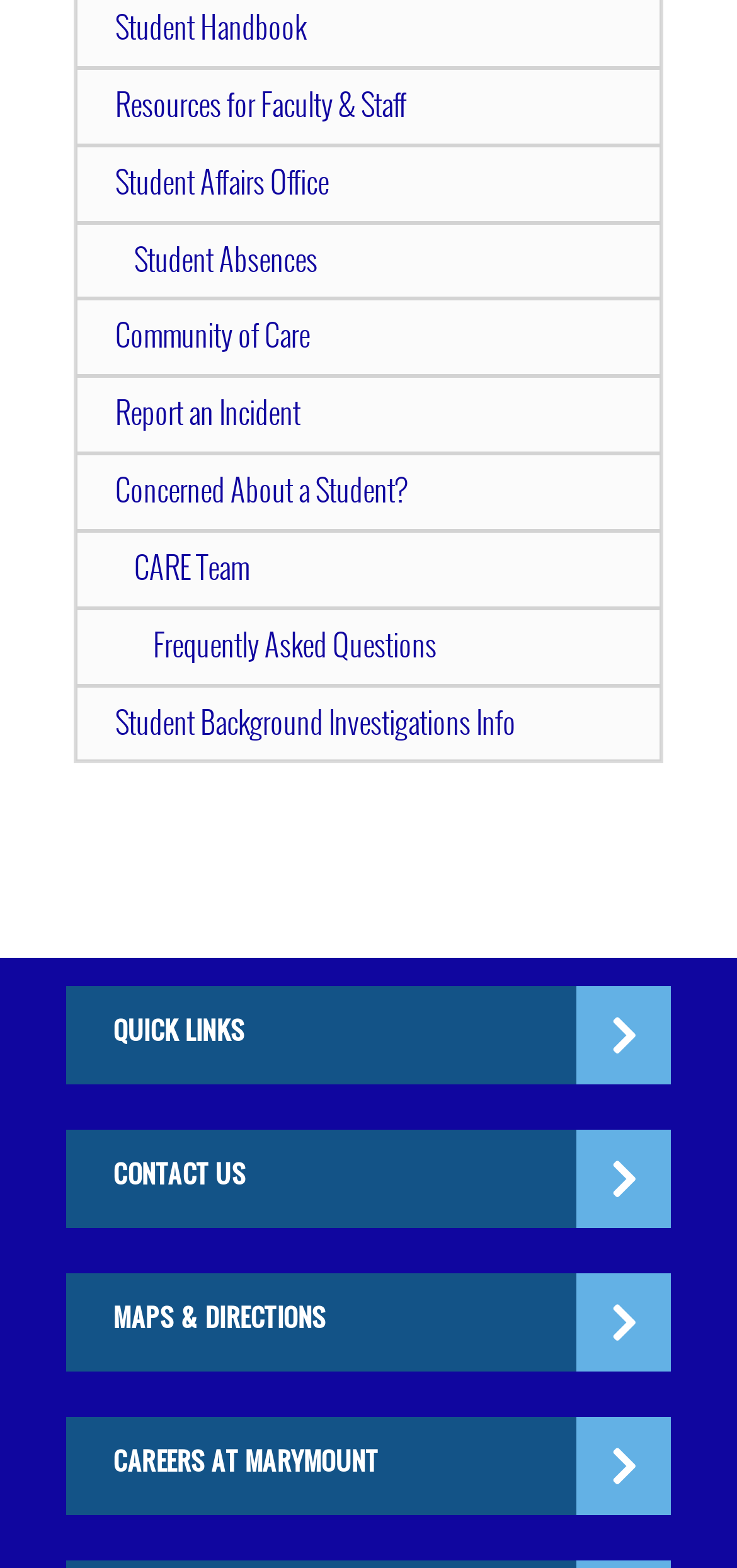Please specify the coordinates of the bounding box for the element that should be clicked to carry out this instruction: "Report an incident". The coordinates must be four float numbers between 0 and 1, formatted as [left, top, right, bottom].

[0.103, 0.24, 0.897, 0.289]